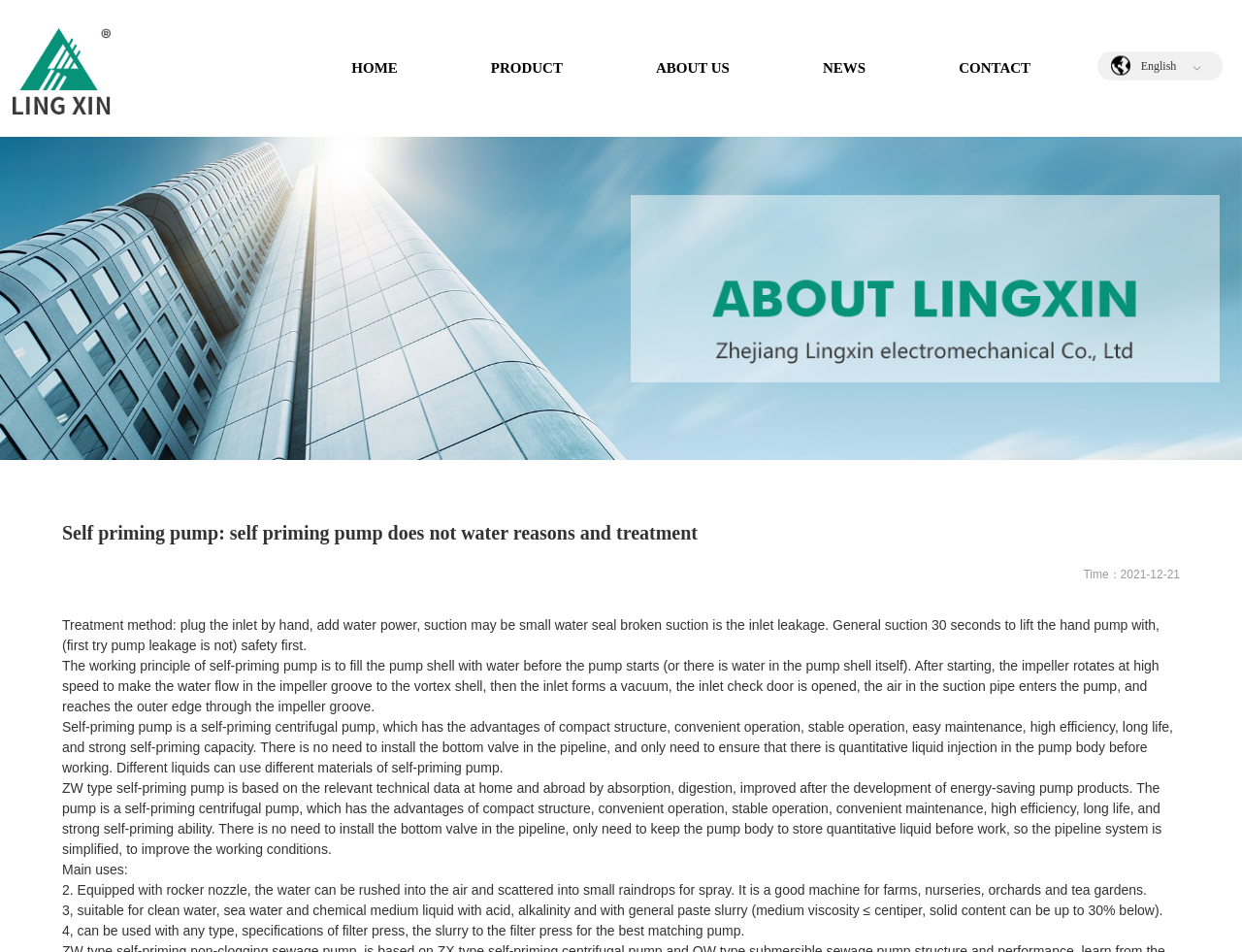What is the benefit of using self-priming pump in pipeline system?
Utilize the image to construct a detailed and well-explained answer.

According to the webpage, there is no need to install the bottom valve in the pipeline when using self-priming pump, which simplifies the pipeline system and improves the working conditions.